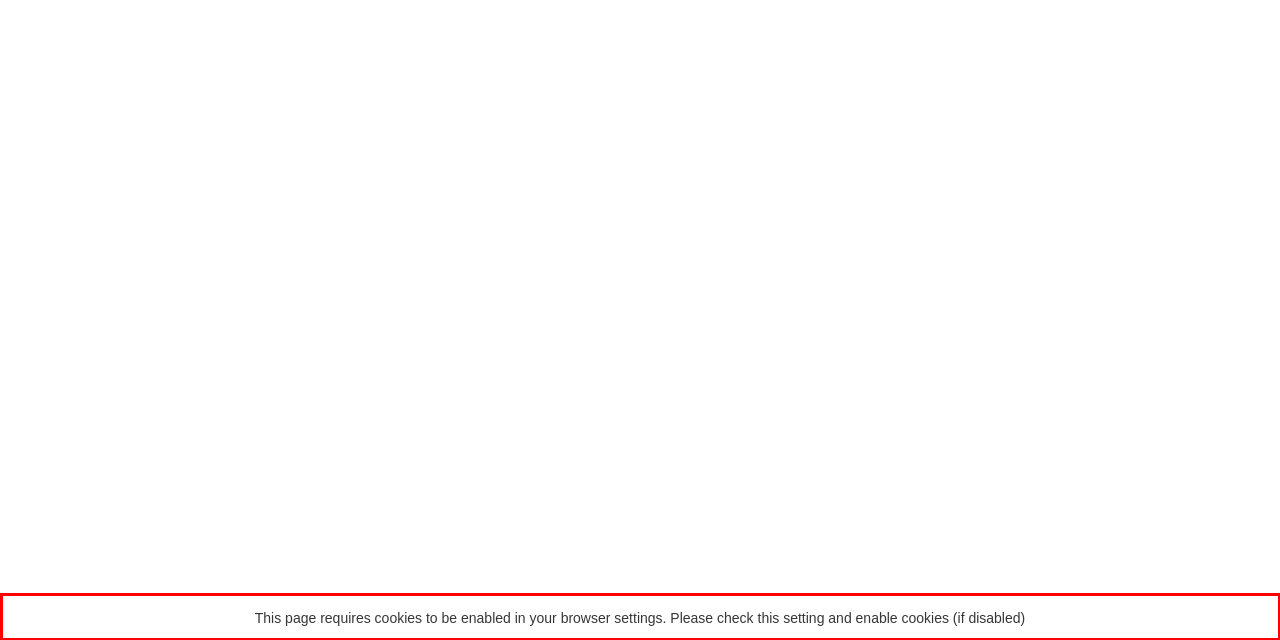Using the provided webpage screenshot, recognize the text content in the area marked by the red bounding box.

This page requires cookies to be enabled in your browser settings. Please check this setting and enable cookies (if disabled)